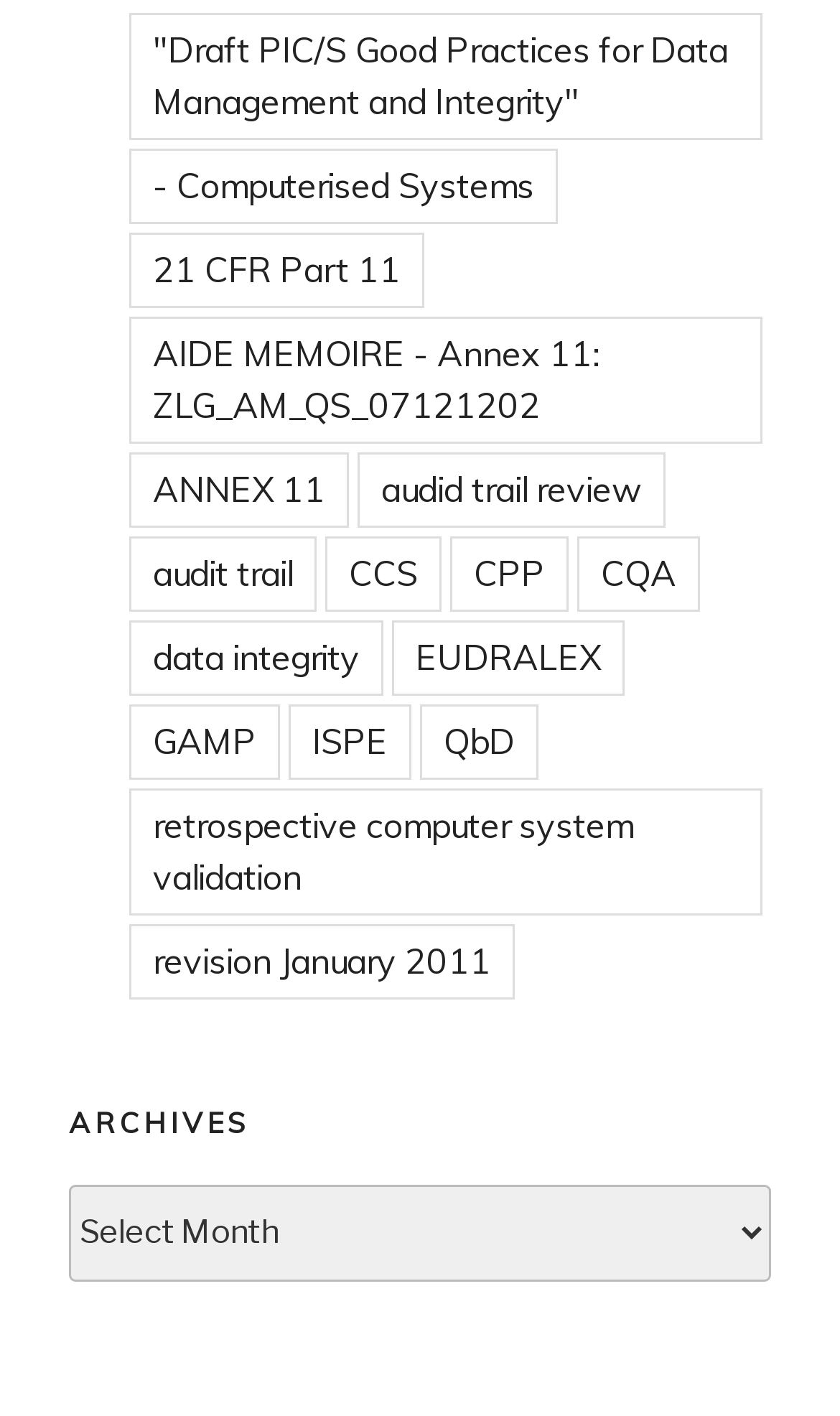Identify the bounding box coordinates for the element you need to click to achieve the following task: "Click on 'Draft PIC/S Good Practices for Data Management and Integrity'". The coordinates must be four float values ranging from 0 to 1, formatted as [left, top, right, bottom].

[0.154, 0.009, 0.908, 0.099]